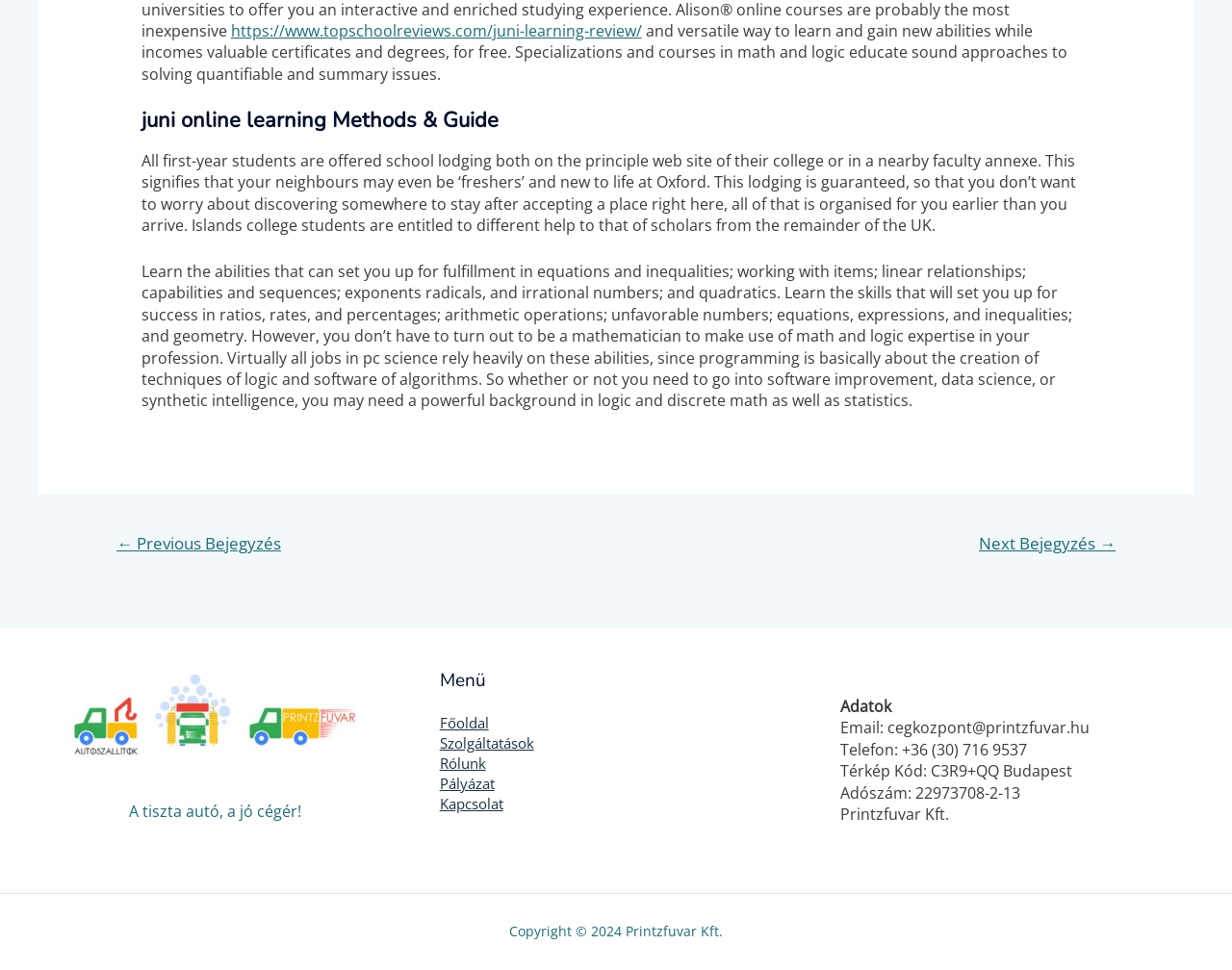Please find the bounding box coordinates of the element that you should click to achieve the following instruction: "Visit Kaiserslautern / Trier location". The coordinates should be presented as four float numbers between 0 and 1: [left, top, right, bottom].

None